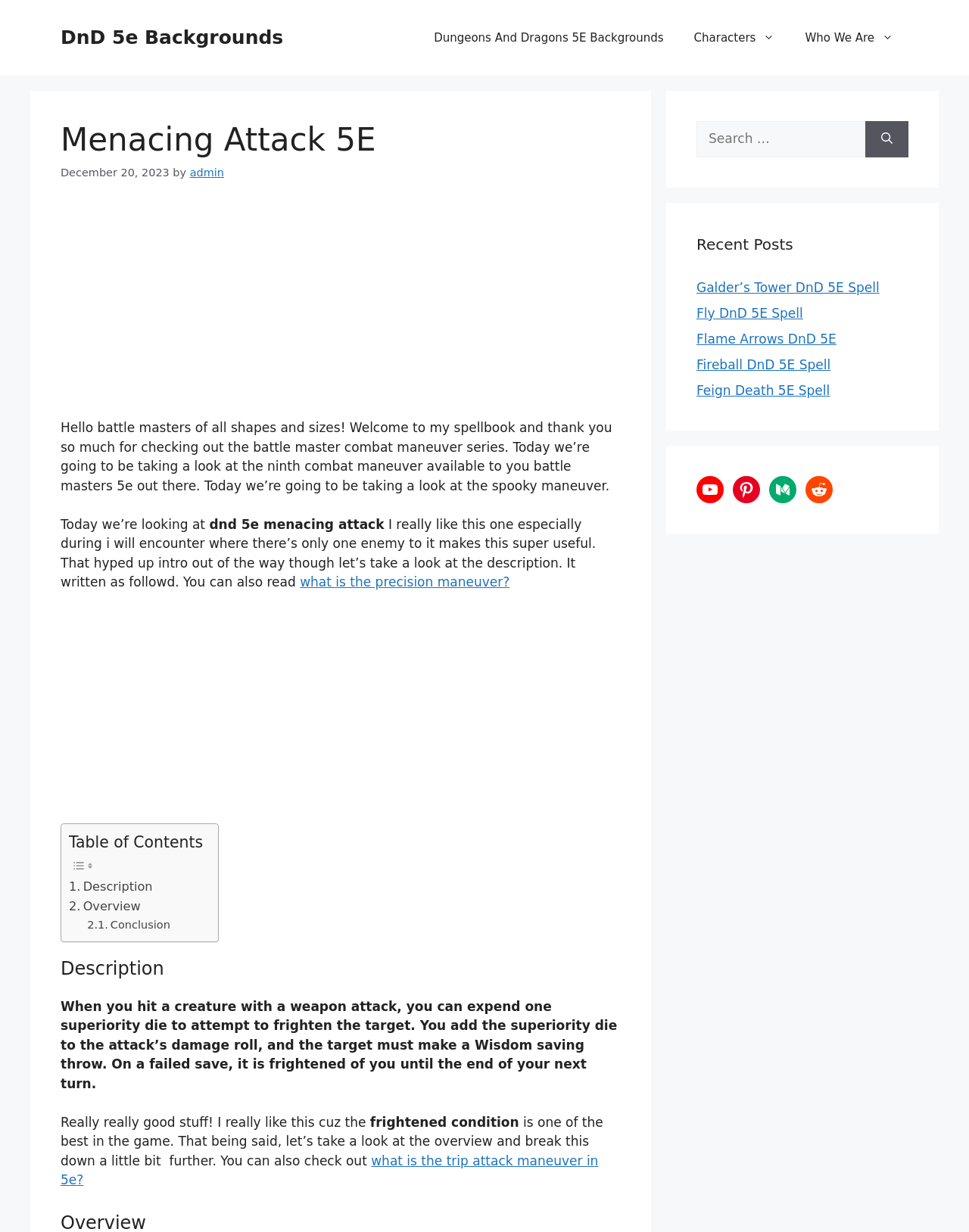Respond to the question below with a concise word or phrase:
What is the condition inflicted on the target if it fails the Wisdom saving throw?

frightened